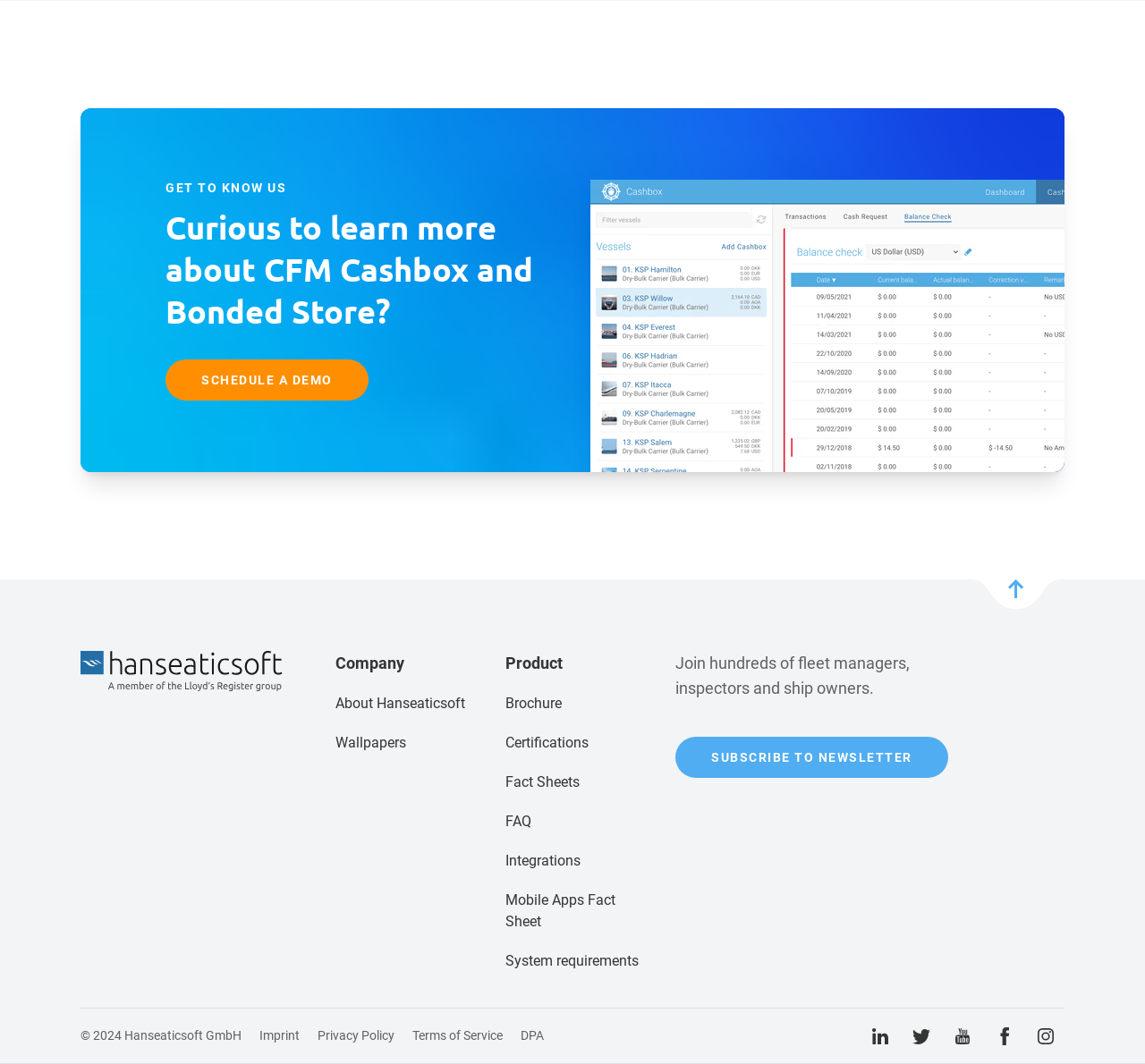What is the call-to-action button?
Please provide a single word or phrase as your answer based on the image.

SCHEDULE A DEMO